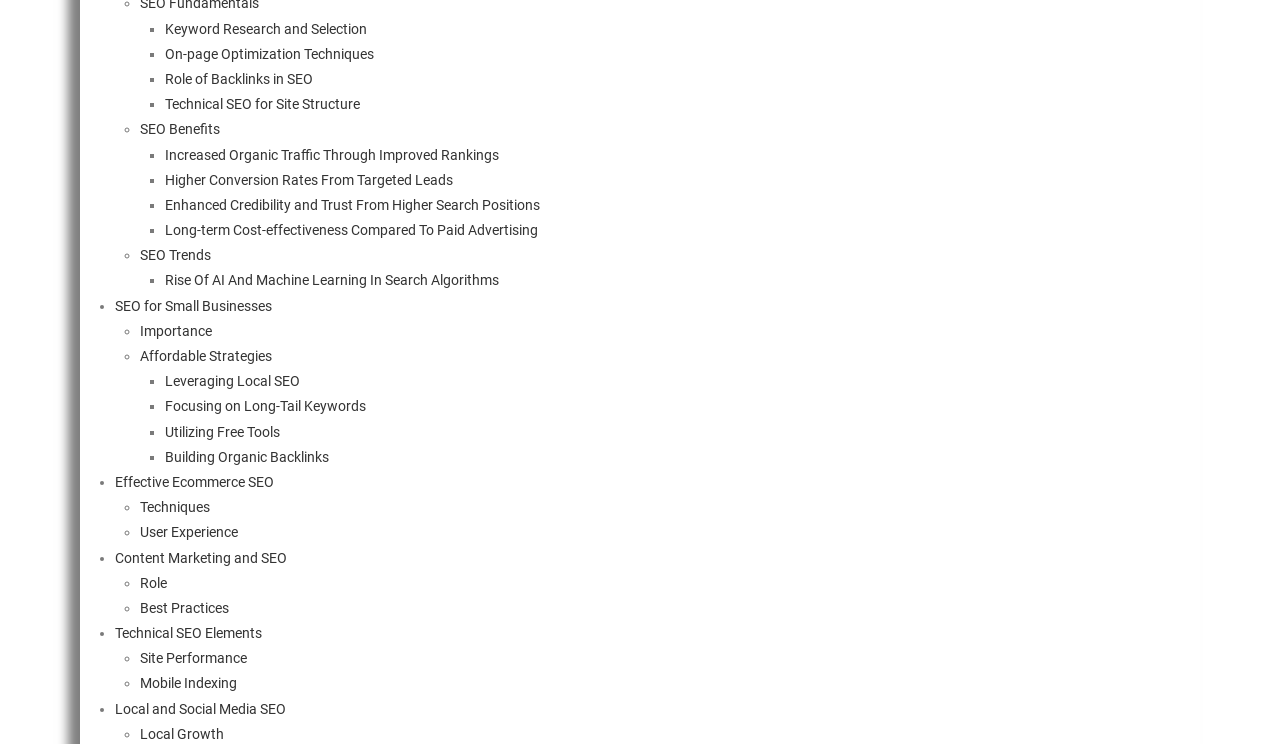Locate the bounding box coordinates of the clickable region to complete the following instruction: "Read about Increased Organic Traffic Through Improved Rankings."

[0.129, 0.197, 0.39, 0.218]